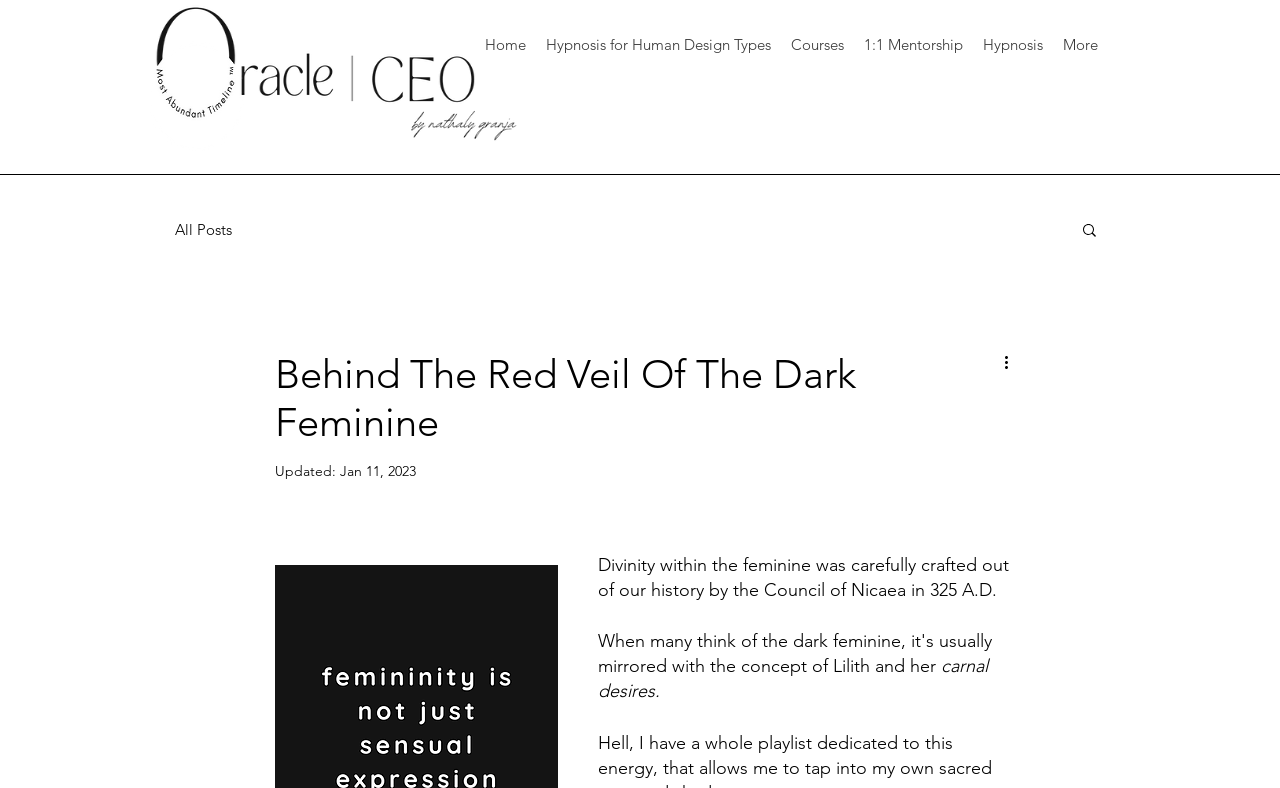Given the description "Hypnosis for Human Design Types", determine the bounding box of the corresponding UI element.

[0.427, 0.025, 0.602, 0.089]